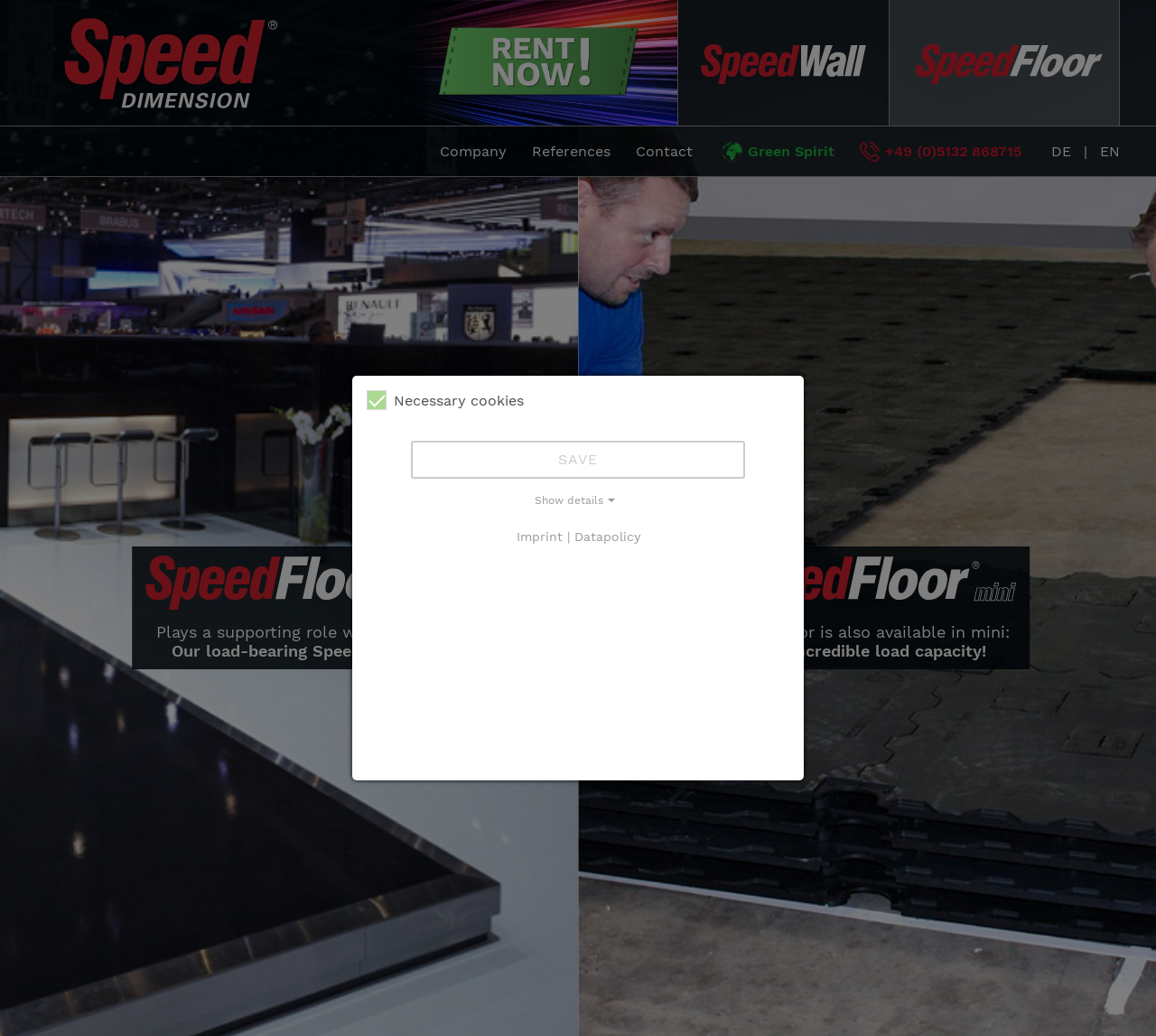Find the bounding box of the element with the following description: "alt="SpeedFloor"". The coordinates must be four float numbers between 0 and 1, formatted as [left, top, right, bottom].

[0.77, 0.0, 0.968, 0.121]